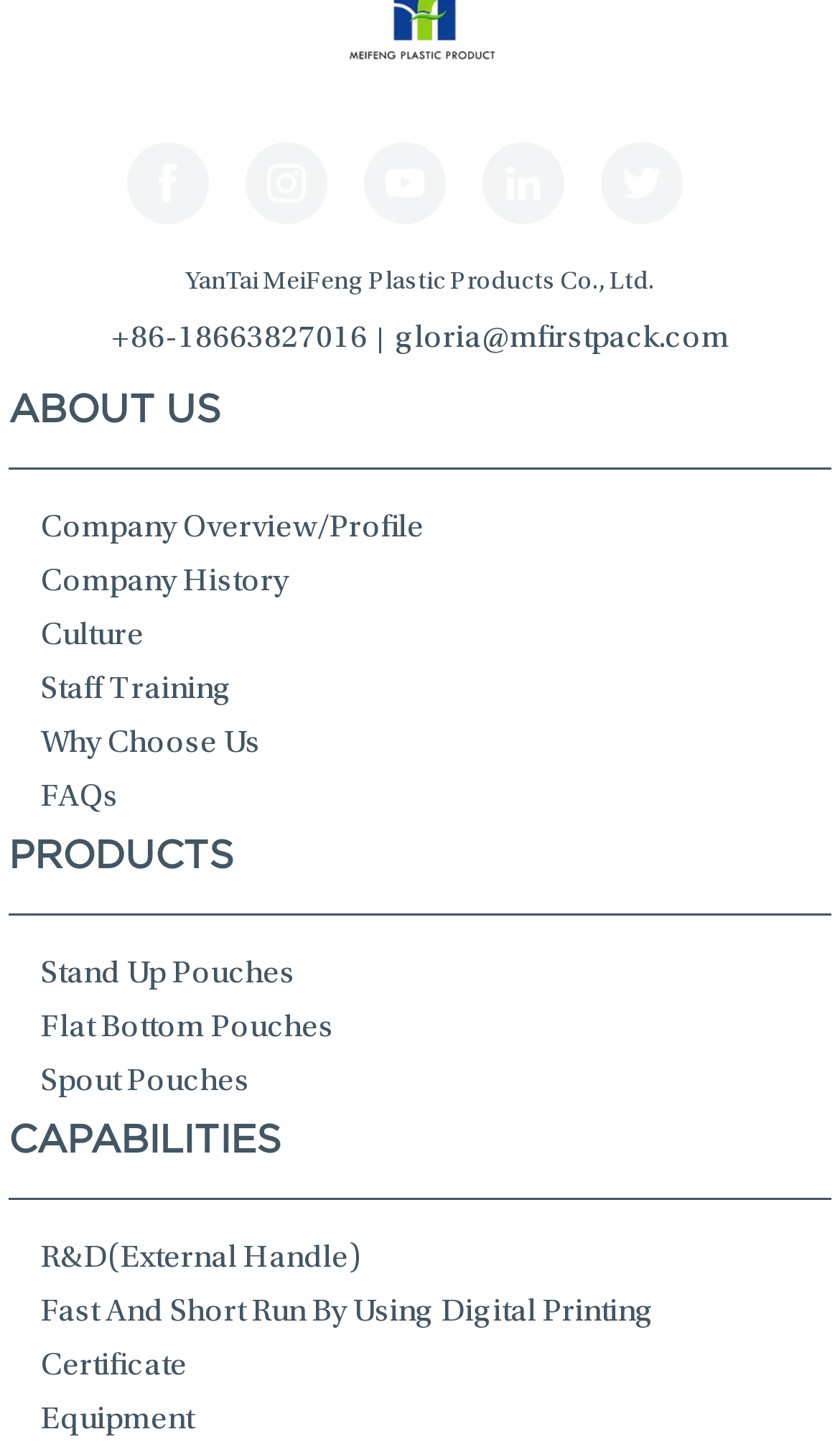Predict the bounding box of the UI element based on the description: "Flat Bottom Pouches". The coordinates should be four float numbers between 0 and 1, formatted as [left, top, right, bottom].

[0.01, 0.69, 0.99, 0.727]